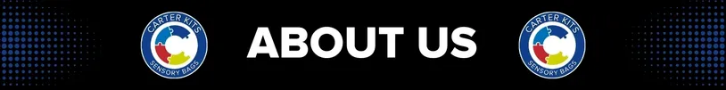Describe every significant element in the image thoroughly.

The image features a vibrant and engaging header titled "ABOUT US" prominently displayed in bold white text against a sleek black background. To the left of the text is the logo of "Carter Kits," which incorporates a colorful design, including elements suggestive of care and inclusivity. The background texture subtly enhances the visual appeal with a gradient of dots, creating a sense of depth. This composition reflects the organization's mission to provide sensory bags and support for individuals with autism and their families, inviting website visitors to learn more about their initiatives and values.